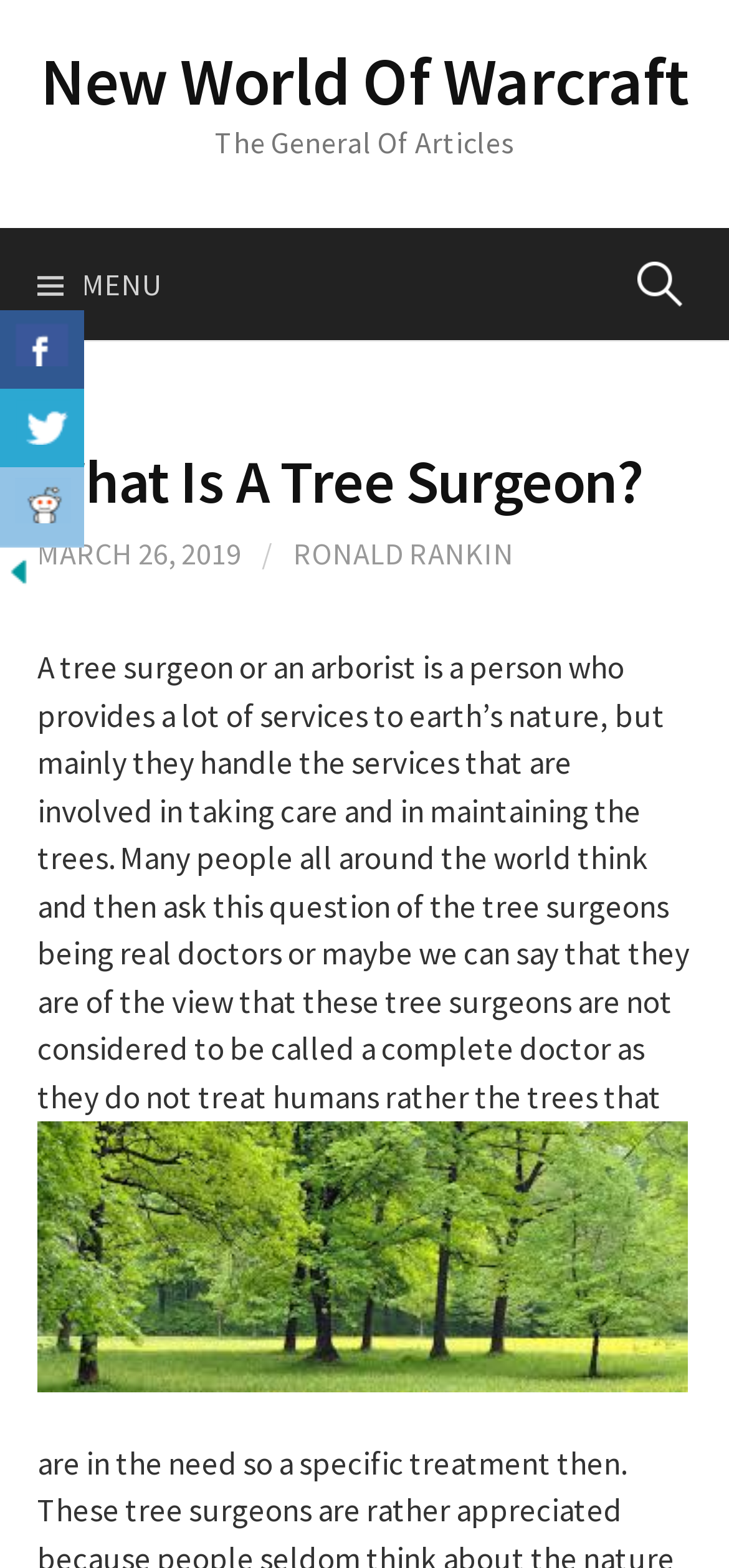Highlight the bounding box coordinates of the element that should be clicked to carry out the following instruction: "Read the article". The coordinates must be given as four float numbers ranging from 0 to 1, i.e., [left, top, right, bottom].

[0.051, 0.413, 0.946, 0.713]